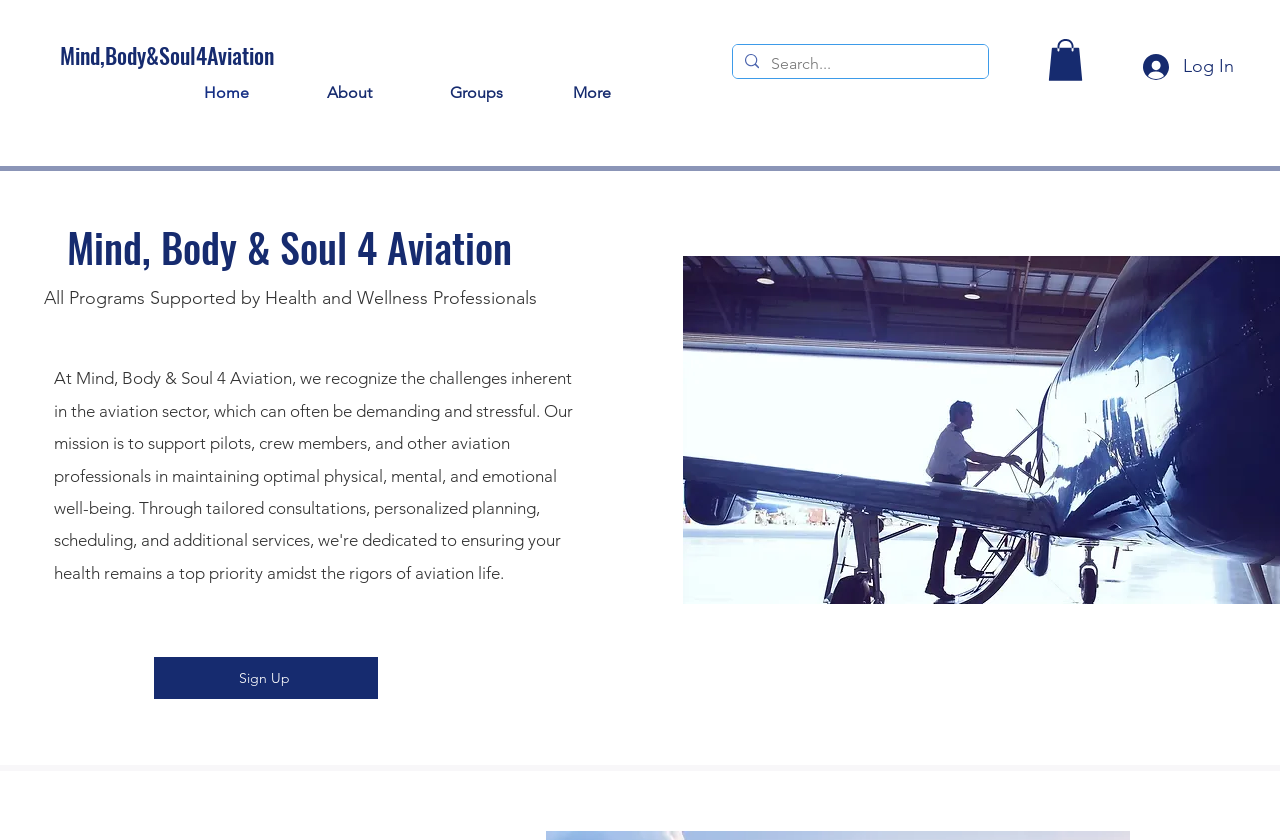Look at the image and give a detailed response to the following question: What is the purpose of the search box?

The search box is located in the top-right corner of the webpage, and it has a placeholder text 'Search...'. This suggests that the purpose of the search box is to allow users to search for content within the website.